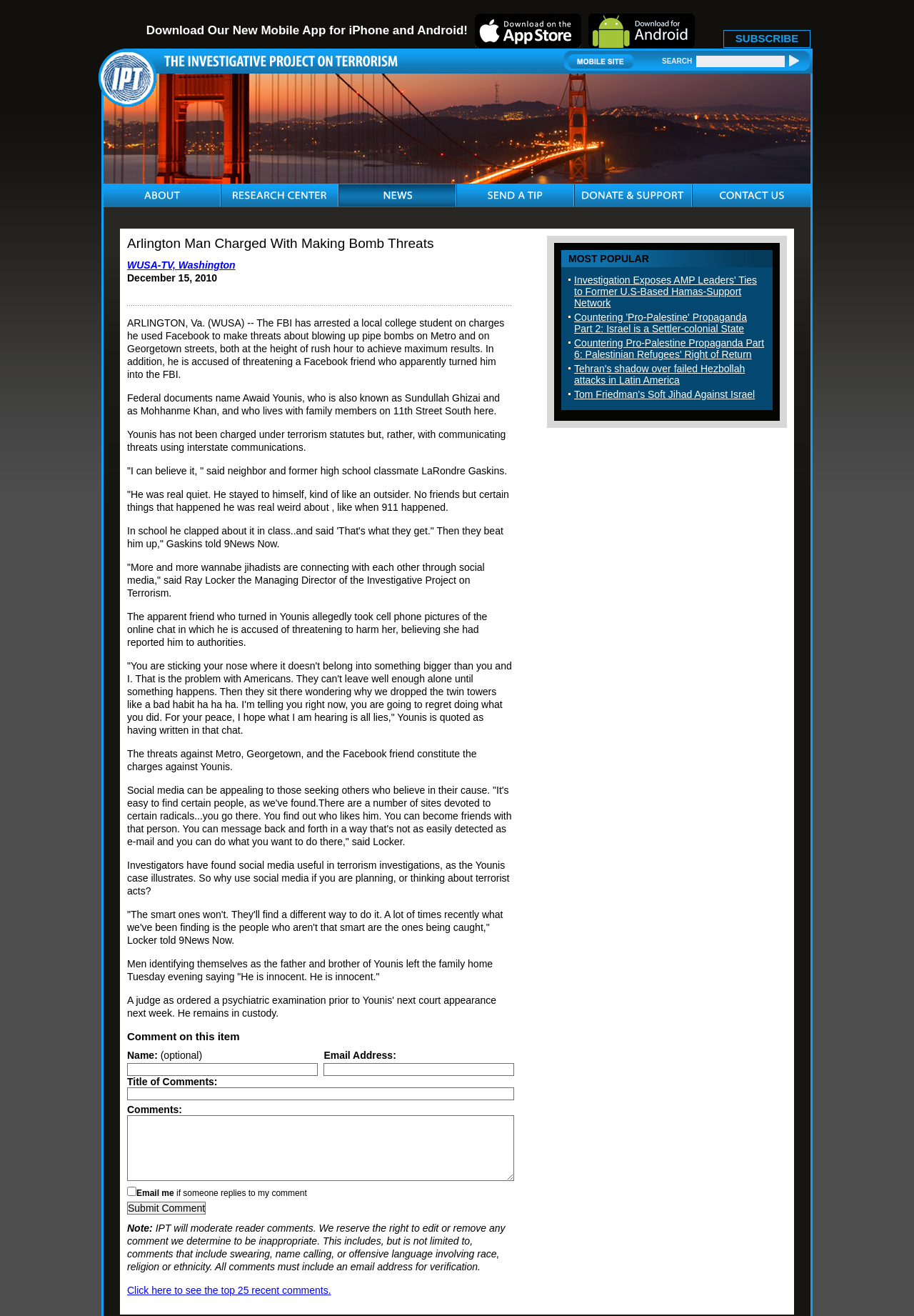Determine the bounding box coordinates for the area that needs to be clicked to fulfill this task: "Download iPhone App". The coordinates must be given as four float numbers between 0 and 1, i.e., [left, top, right, bottom].

[0.52, 0.029, 0.636, 0.038]